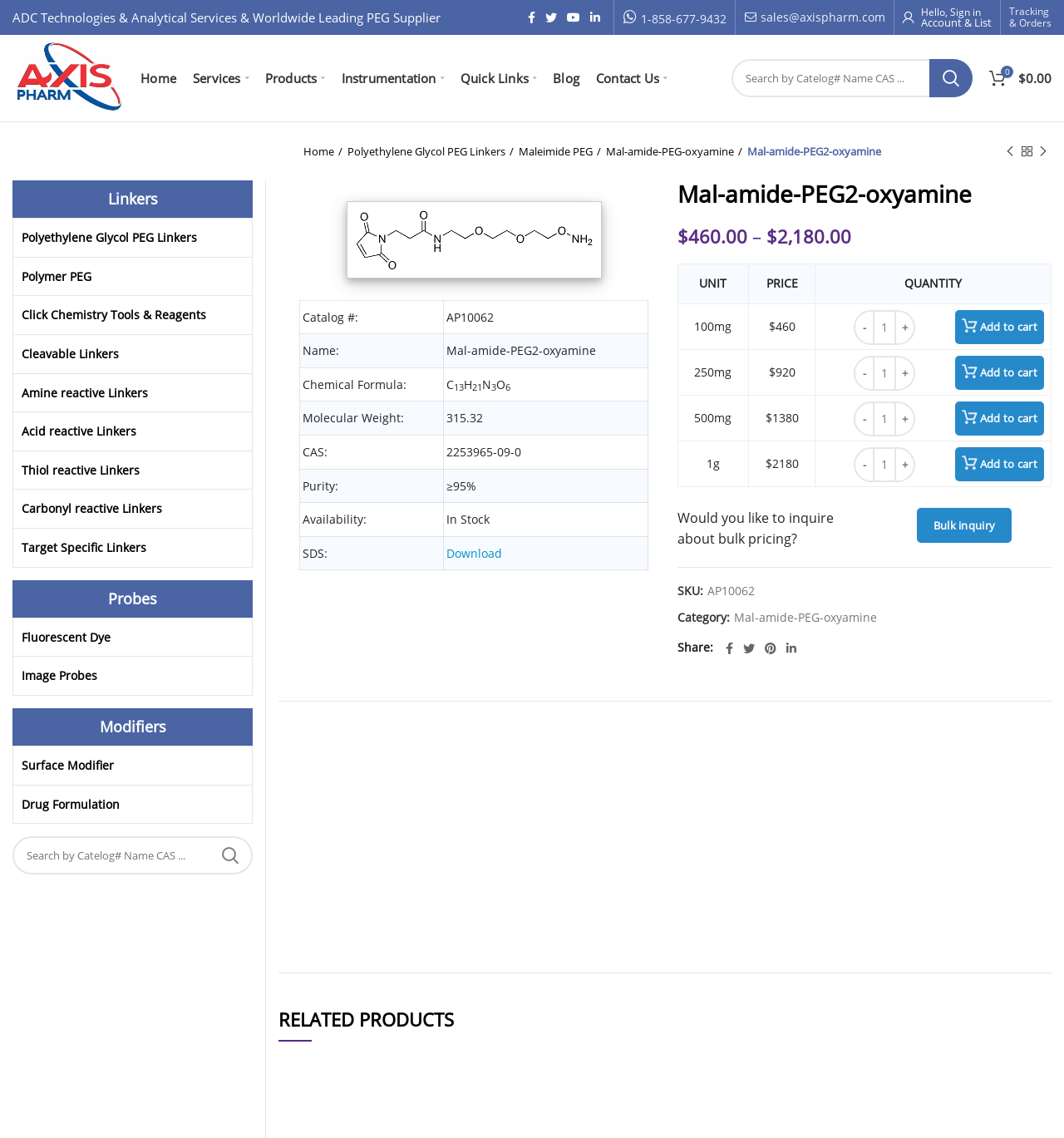Using the provided element description "sales@axispharm.com", determine the bounding box coordinates of the UI element.

[0.699, 0.008, 0.832, 0.022]